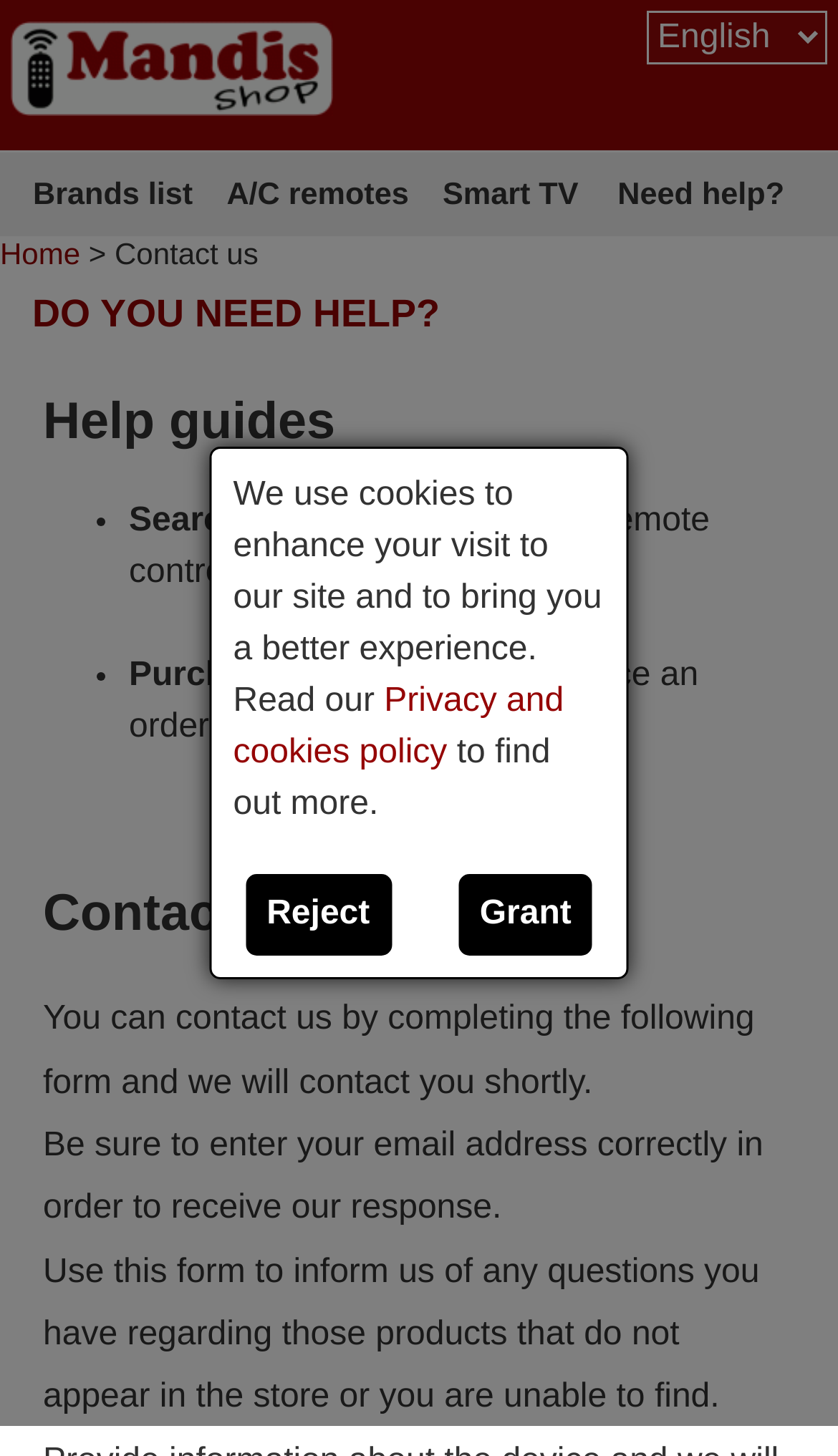Please provide the main heading of the webpage content.

DO YOU NEED HELP?